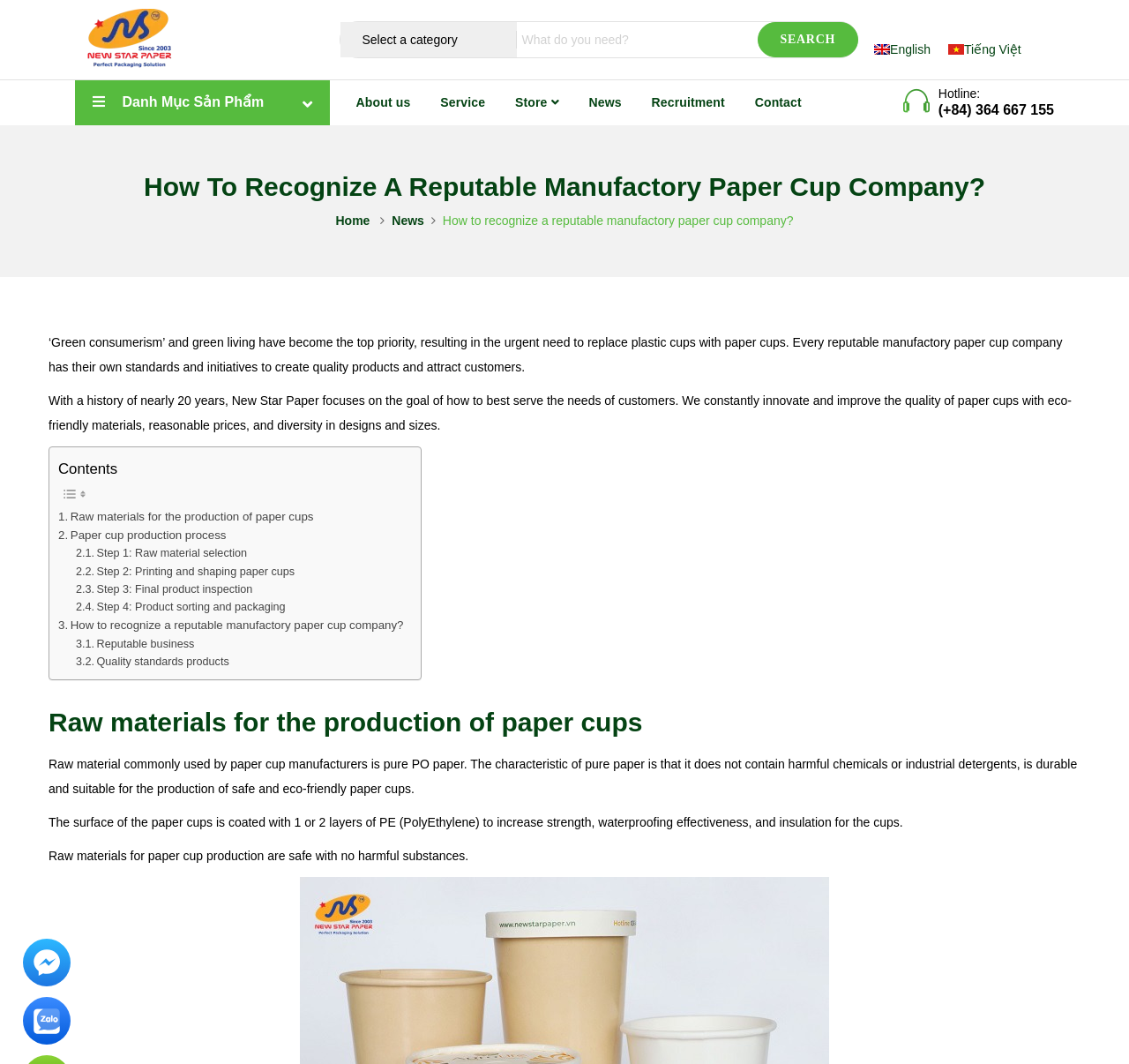Respond with a single word or phrase to the following question: What is the characteristic of pure PO paper?

Durable and safe